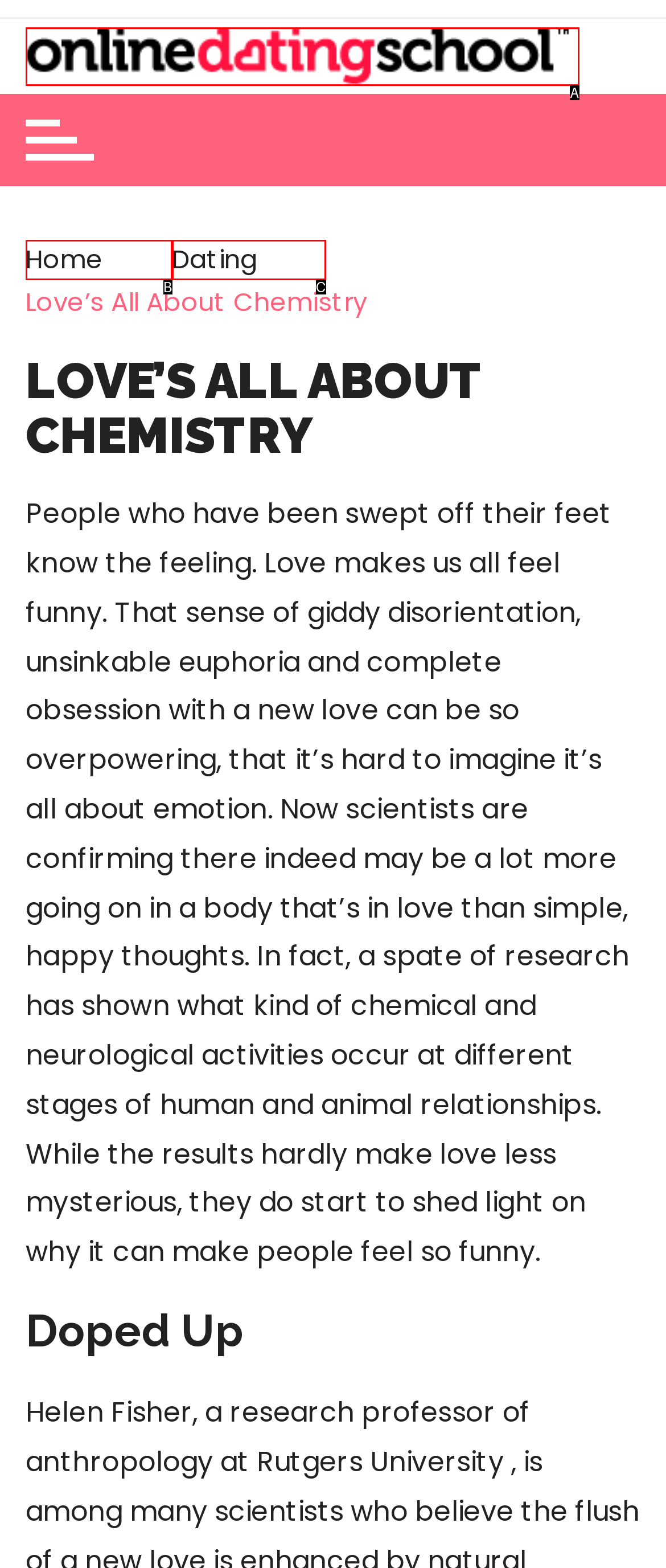Determine which UI element matches this description: alt="Online Dating School Blog"
Reply with the appropriate option's letter.

A